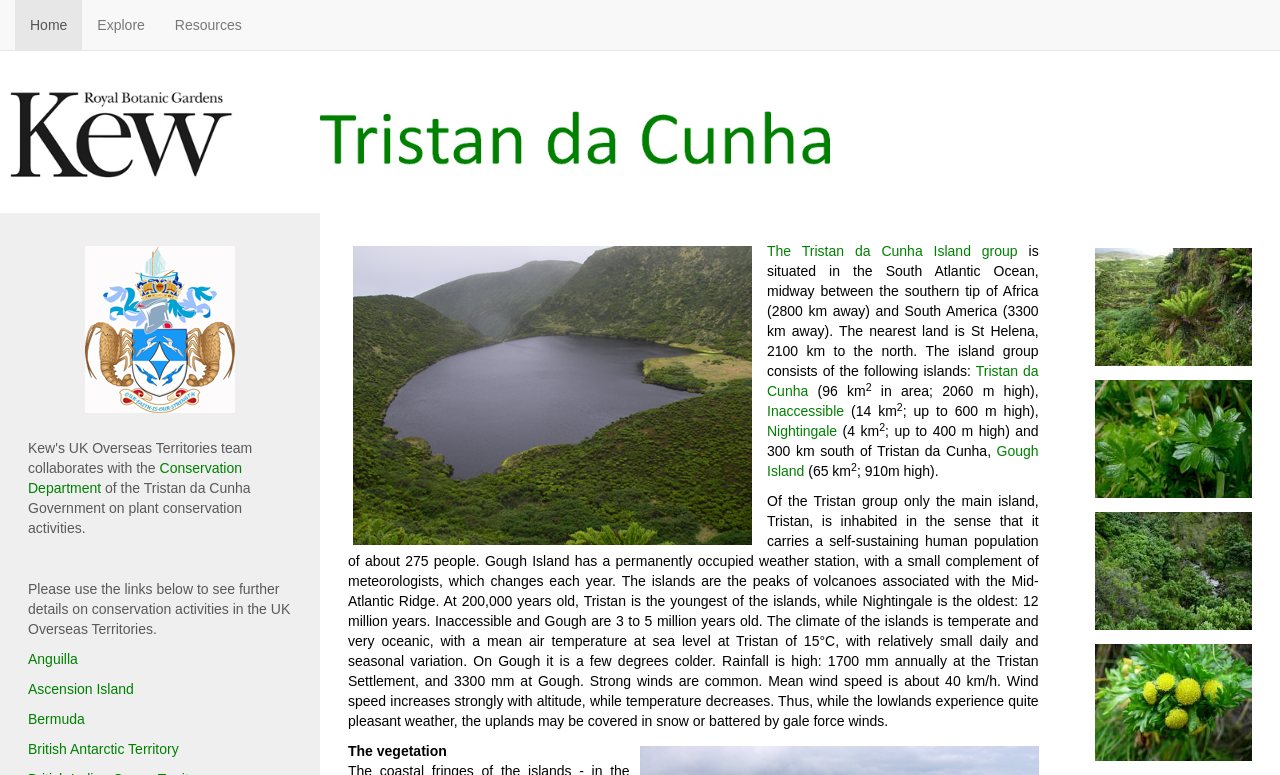Determine the bounding box coordinates of the UI element described by: "Gough Island".

[0.599, 0.572, 0.811, 0.618]